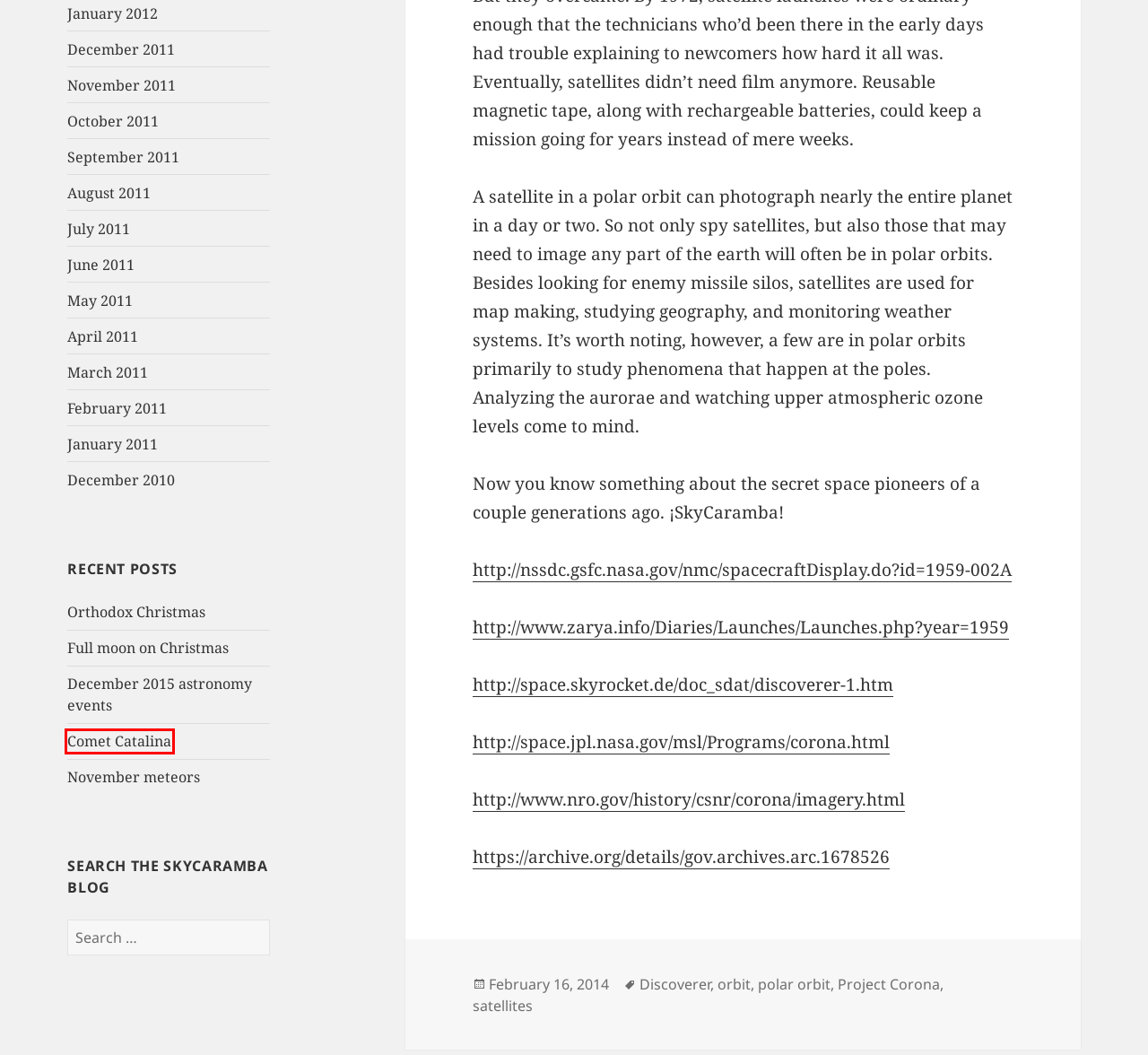Check out the screenshot of a webpage with a red rectangle bounding box. Select the best fitting webpage description that aligns with the new webpage after clicking the element inside the bounding box. Here are the candidates:
A. Full moon on Christmas – SkyCaramba
B. December 2011 – SkyCaramba
C. Comet Catalina – SkyCaramba
D. January 2012 – SkyCaramba
E. January 2011 – SkyCaramba
F. February 2011 – SkyCaramba
G. September 2011 – SkyCaramba
H. Project Corona – SkyCaramba

C